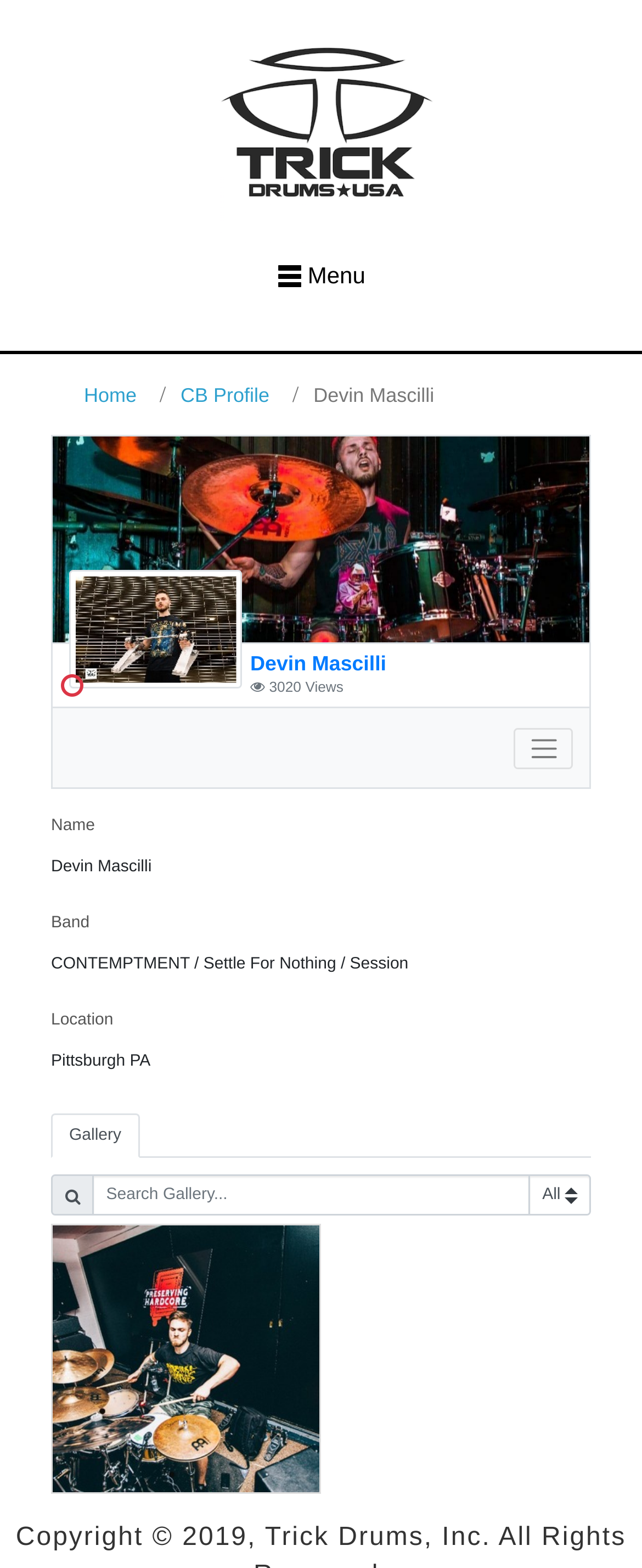Provide a short answer using a single word or phrase for the following question: 
How many links are in the menu?

4